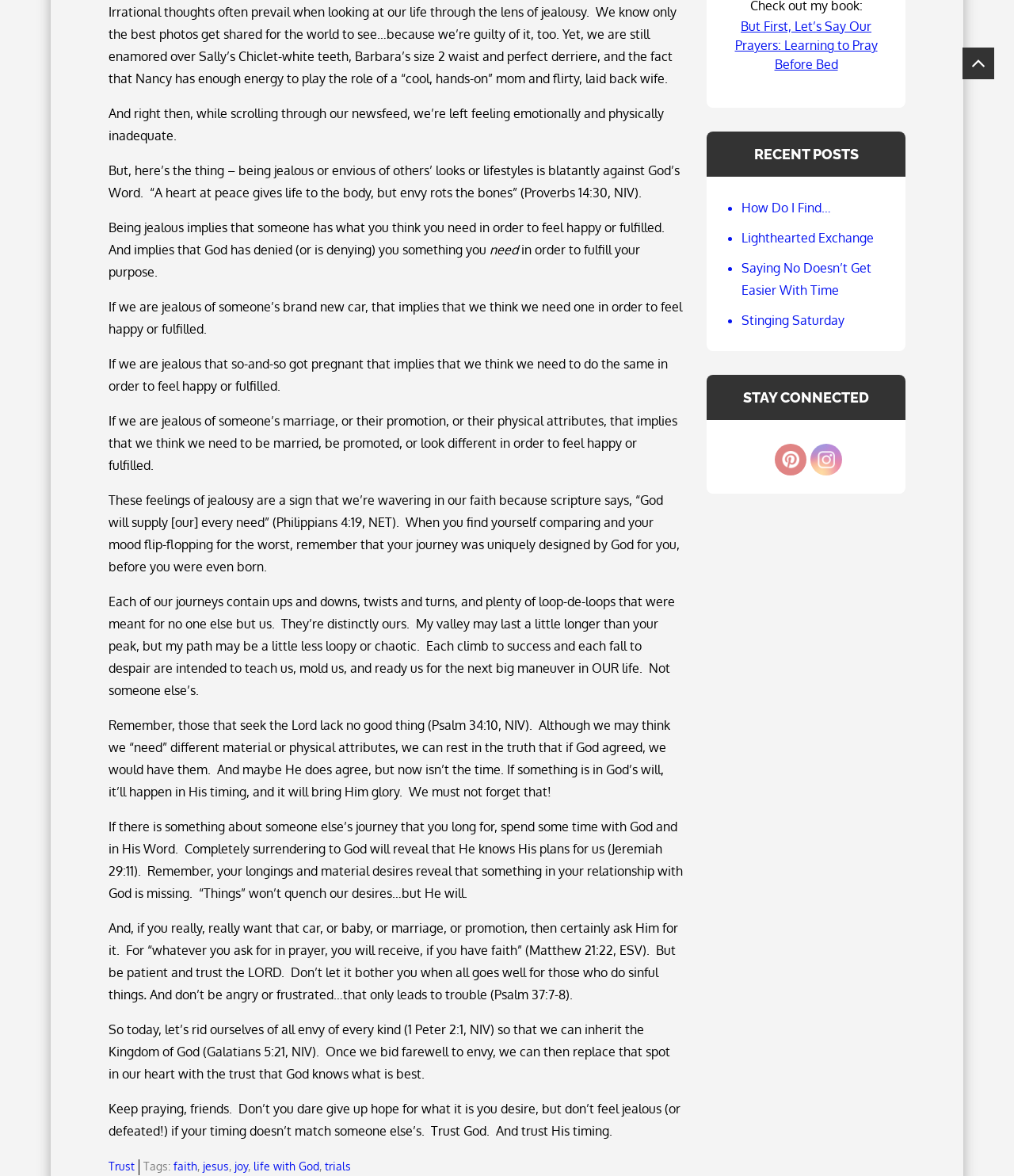Reply to the question with a single word or phrase:
What is the purpose of the 'RECENT POSTS' section?

To show recent articles